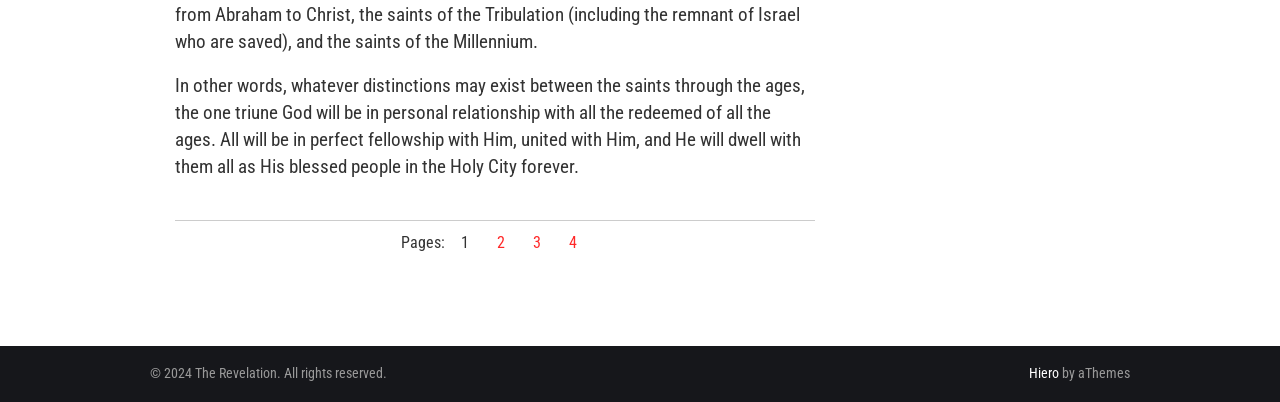What is the copyright year?
By examining the image, provide a one-word or phrase answer.

2024